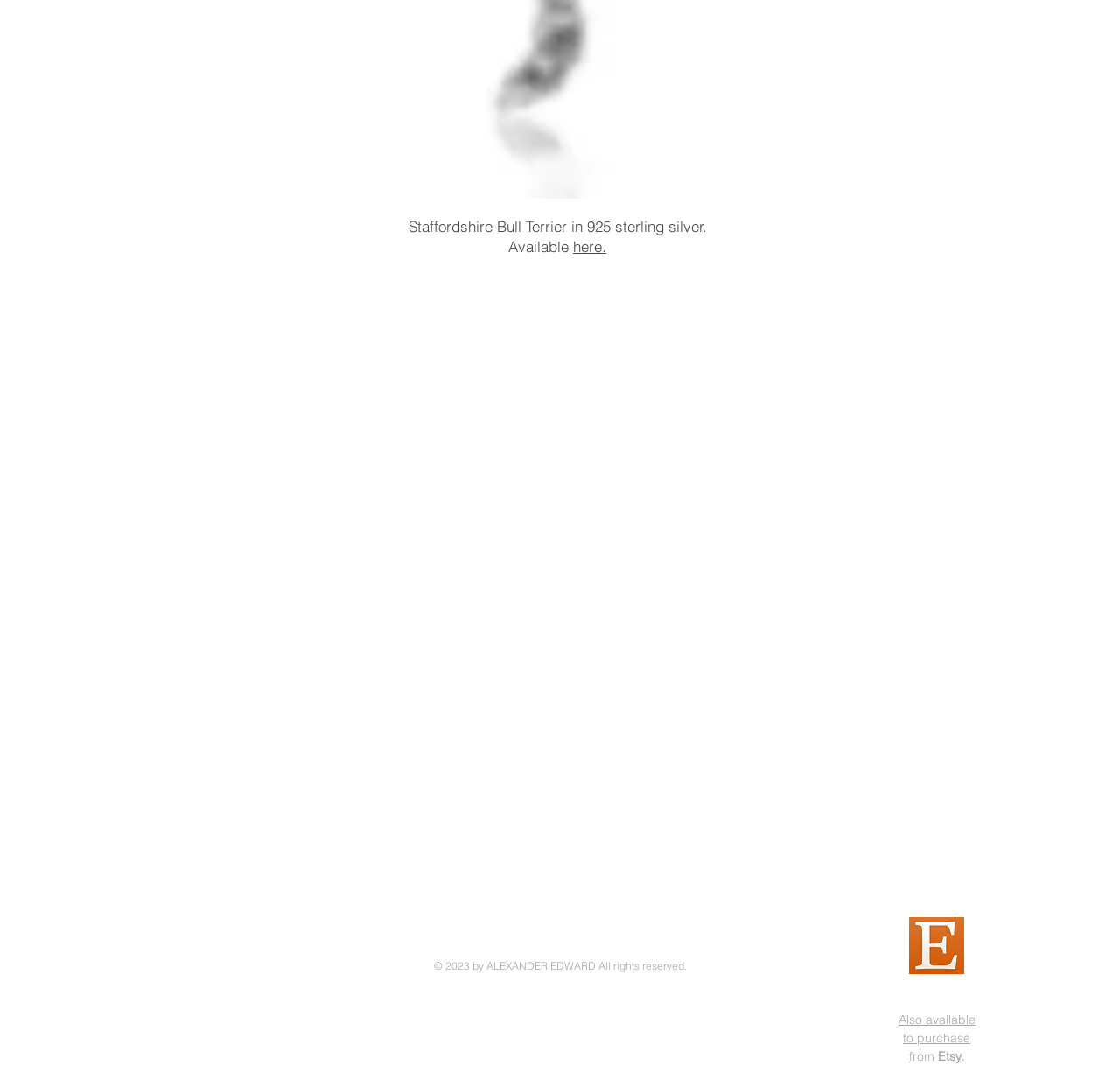Is the product available? Look at the image and give a one-word or short phrase answer.

Yes